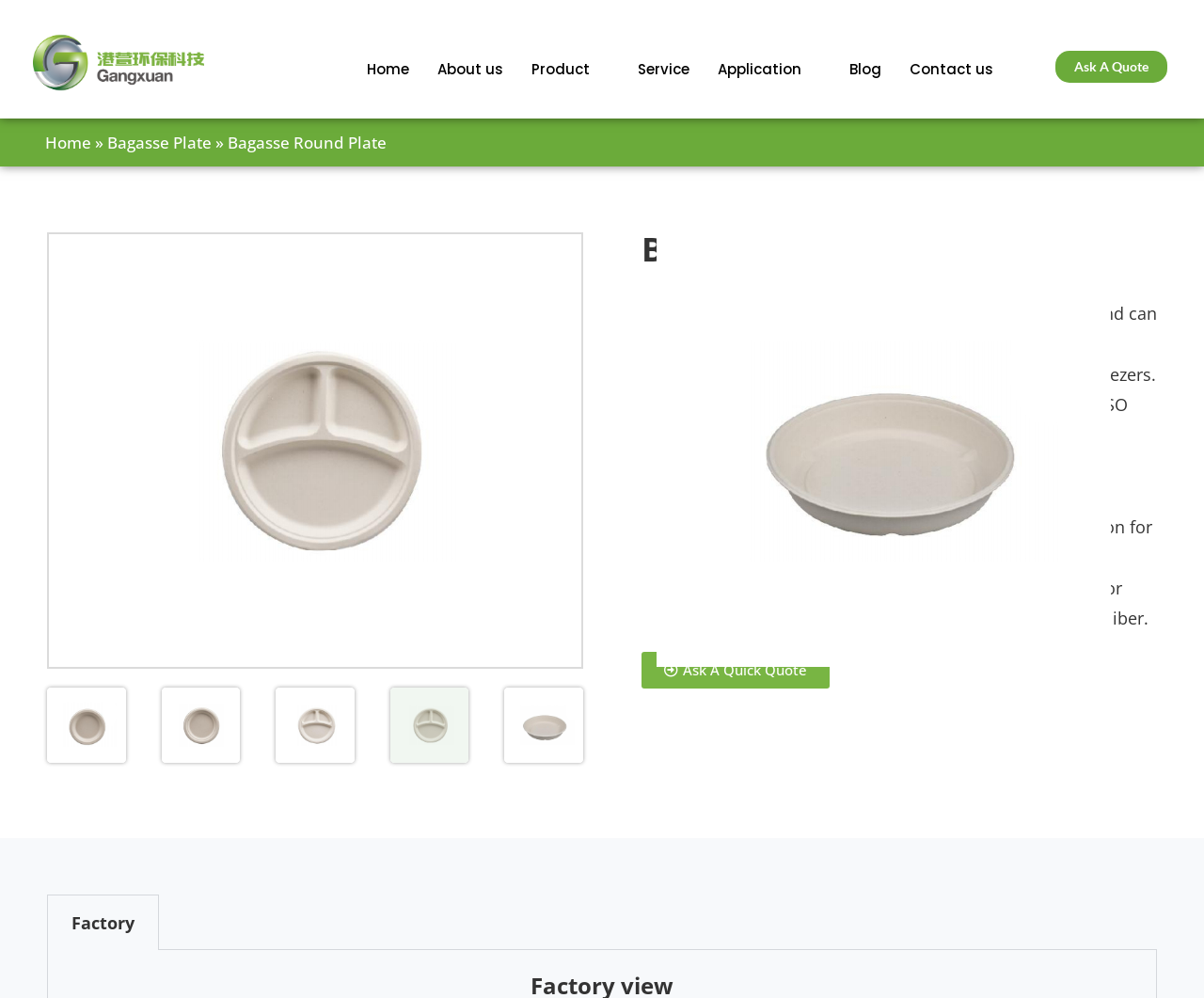Please indicate the bounding box coordinates for the clickable area to complete the following task: "Ask for a quote". The coordinates should be specified as four float numbers between 0 and 1, i.e., [left, top, right, bottom].

[0.877, 0.051, 0.97, 0.083]